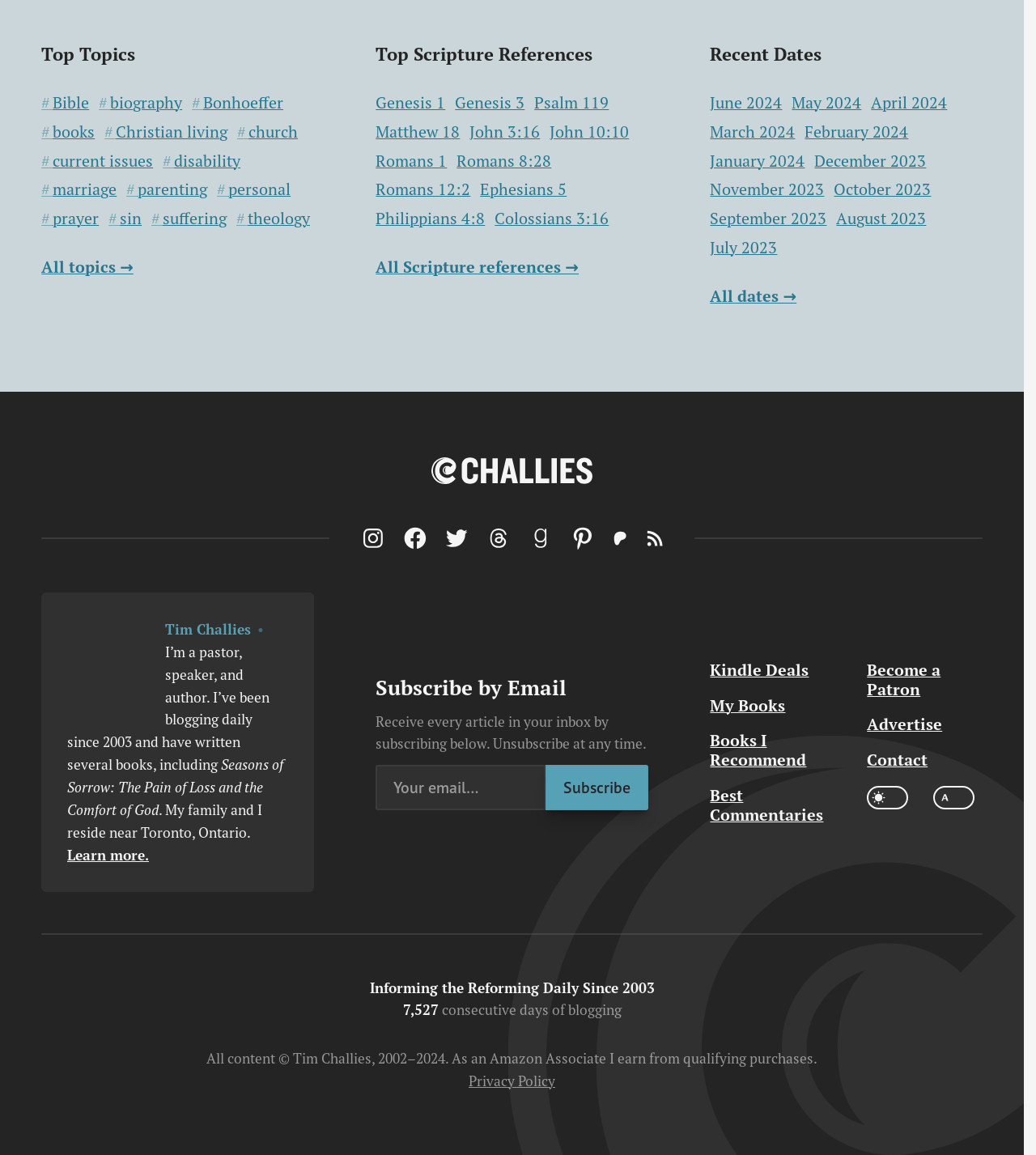Please determine the bounding box coordinates of the area that needs to be clicked to complete this task: 'Click on 'START HERE''. The coordinates must be four float numbers between 0 and 1, formatted as [left, top, right, bottom].

None